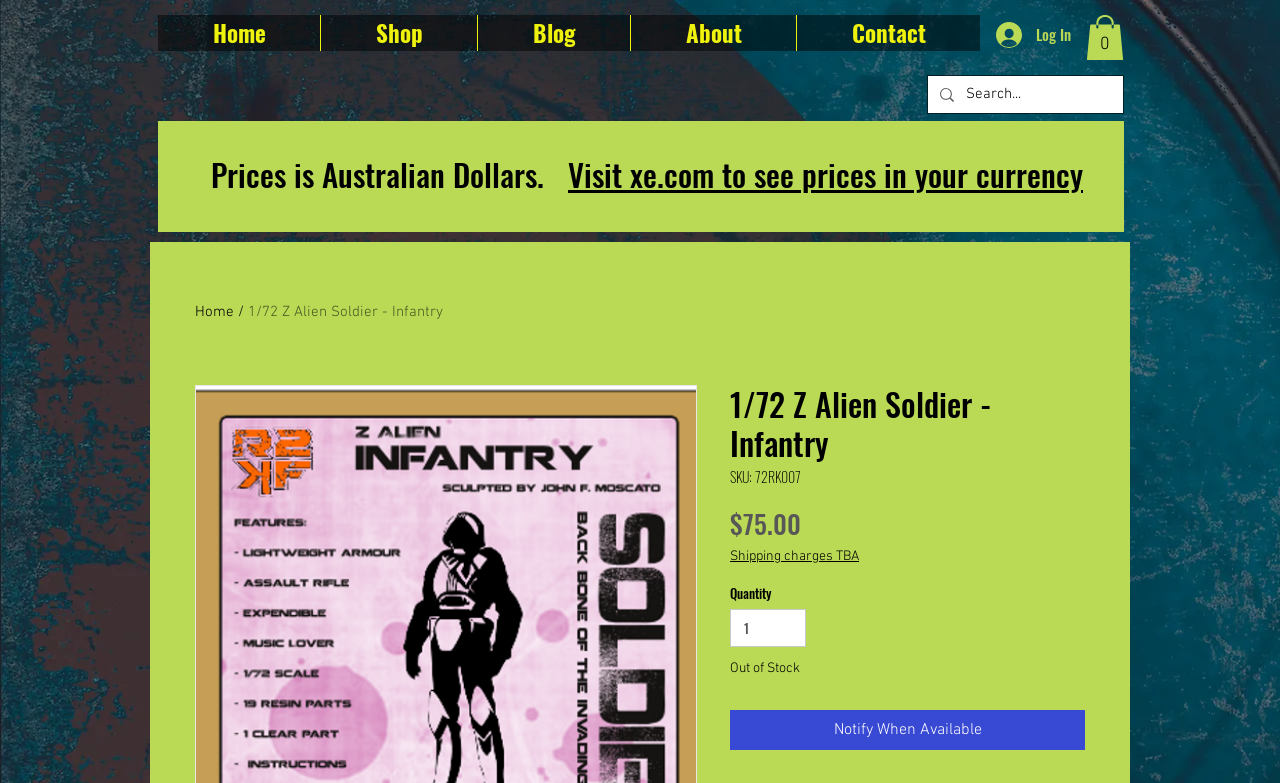Give a short answer using one word or phrase for the question:
What is the current stock status of the 1/72 Z Alien Soldier - Infantry kit?

Out of Stock